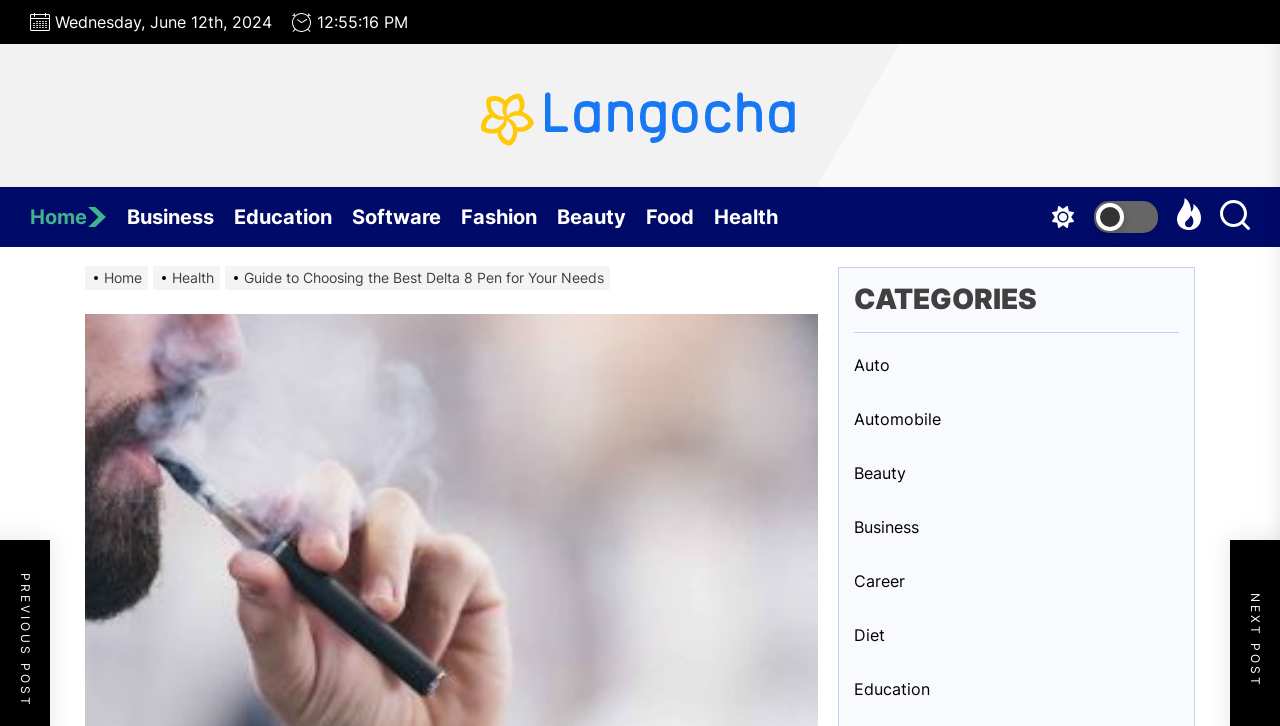Answer the question with a brief word or phrase:
What is the name of the website?

Langocha